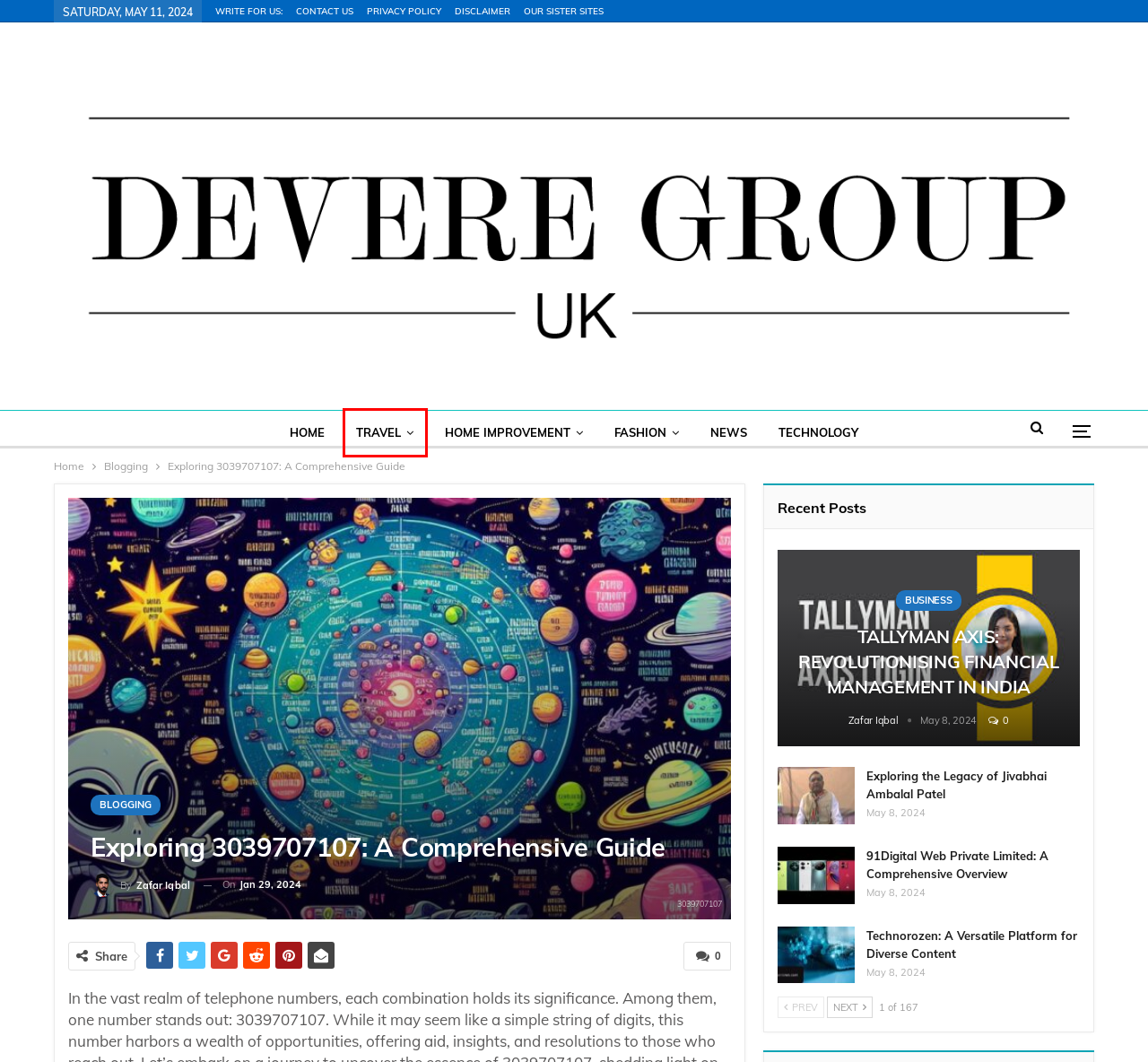You are presented with a screenshot of a webpage with a red bounding box. Select the webpage description that most closely matches the new webpage after clicking the element inside the red bounding box. The options are:
A. Privacy Policy | Devere Group
B. Blogging Archives | Devere Group
C. Write For us: | Devere Group
D. Travel Archives | Devere Group
E. Disclaimer | Devere Group
F. Contact Us | Devere Group
G. 91Digital Web Private Limited: A Comprehensive Overview | Deveregroup.co.uk
H. Exploring the Legacy of Jivabhai Ambalal Patel | Deveregroup.co.uk

D